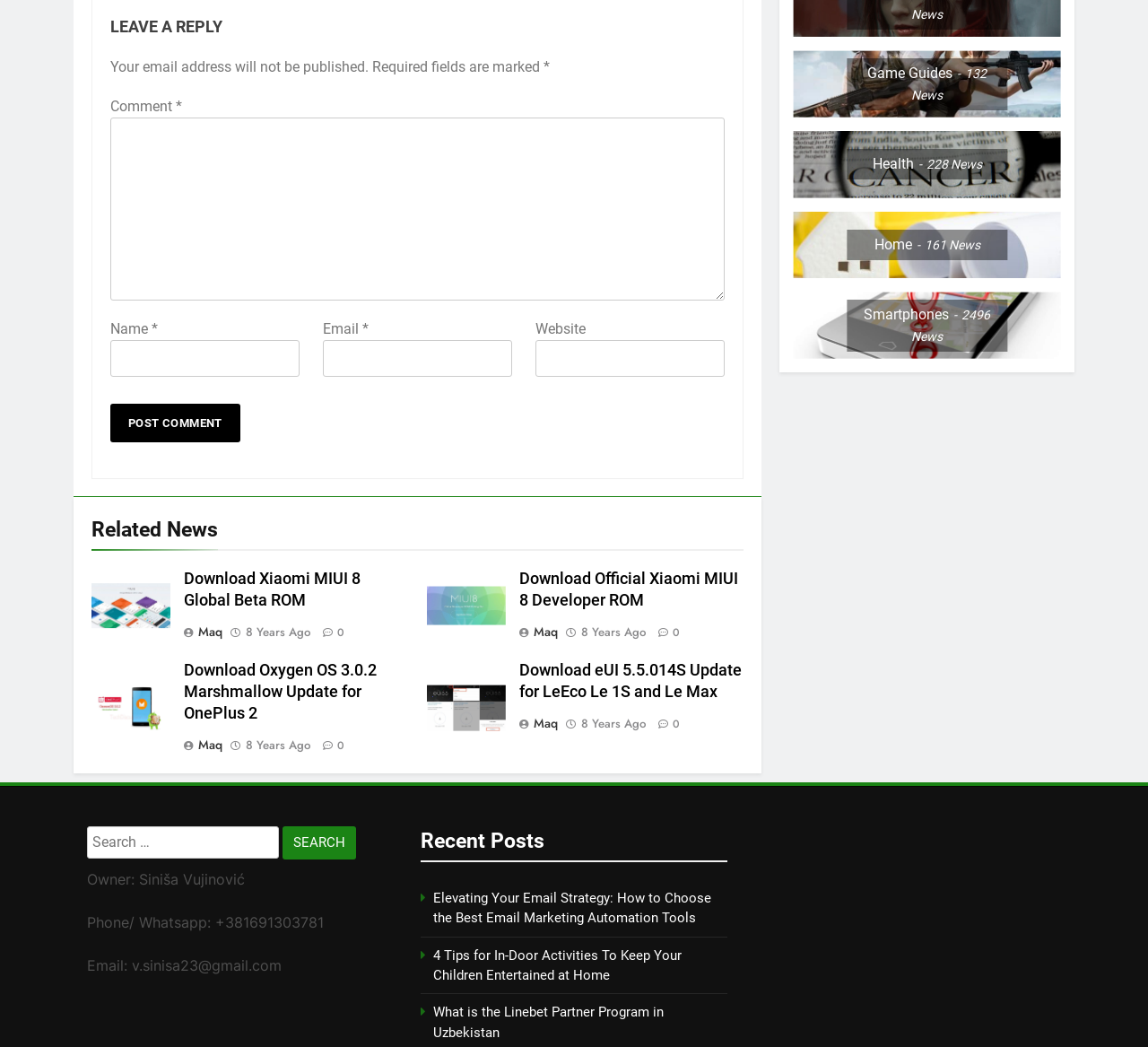Provide the bounding box for the UI element matching this description: "parent_node: Website name="url"".

[0.466, 0.325, 0.631, 0.36]